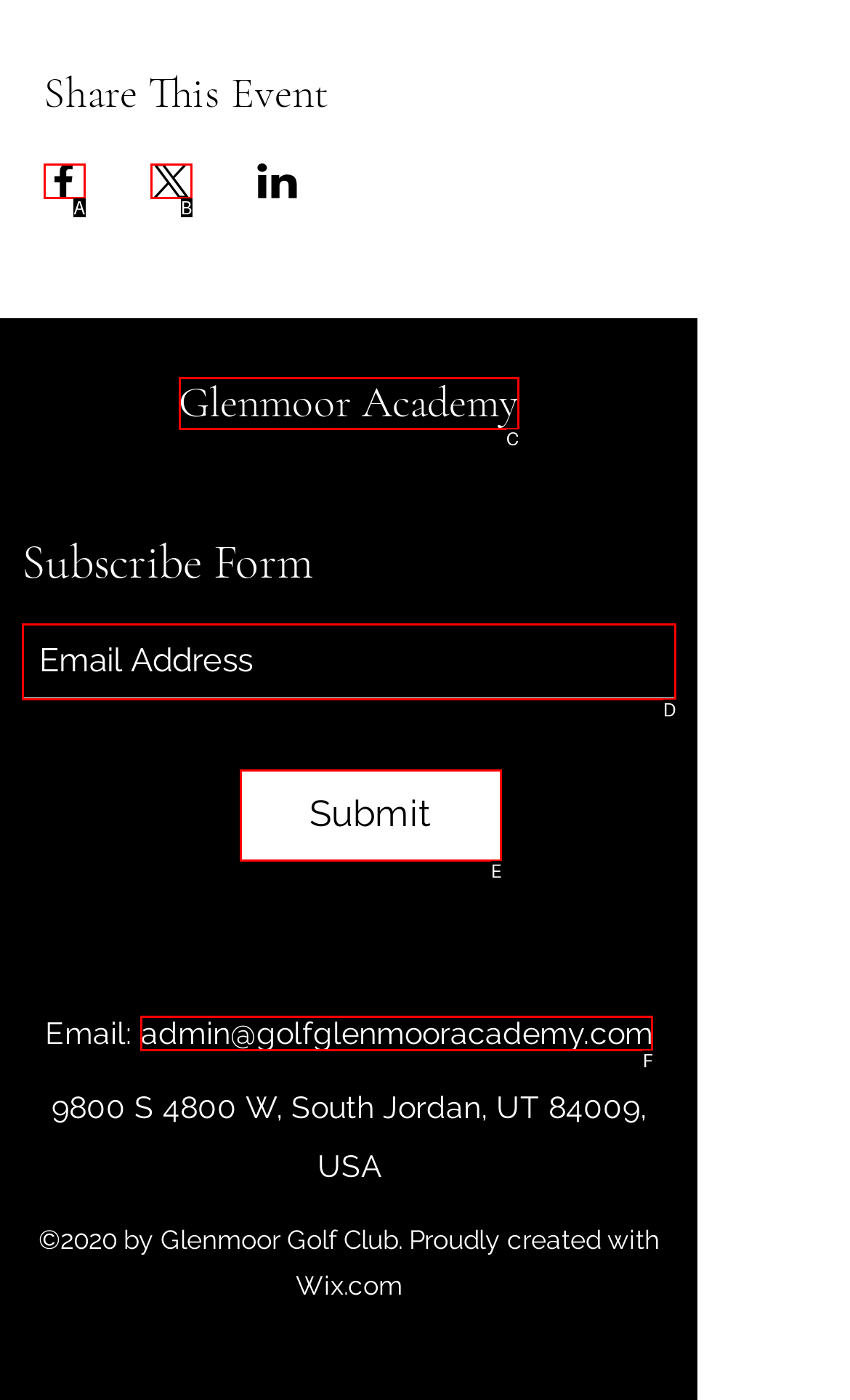Based on the description: Submit, identify the matching lettered UI element.
Answer by indicating the letter from the choices.

E